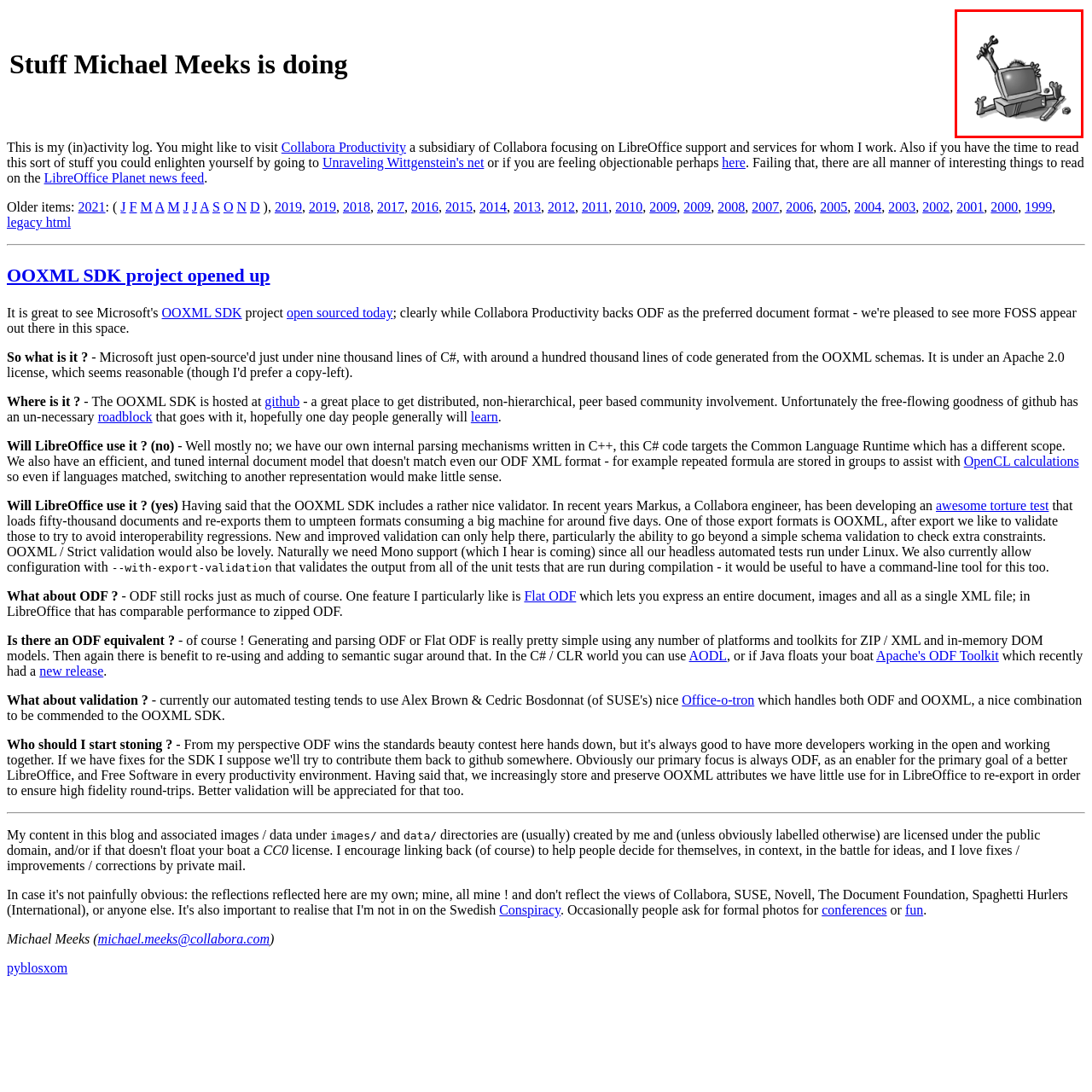Offer a comprehensive narrative for the image inside the red bounding box.

The image depicts a humorous illustration of a cartoon character struggling with a malfunctioning computer. The character, with messy hair and exaggeratedly frantic arms, is seen trapped underneath a bulky computer monitor, giving the impression of a comedic disaster in the world of technology. Tools, possibly a wrench and a stylus, are scattered nearby, suggesting a DIY approach to resolving the computer trouble. This whimsical portrayal captures the frustrations often encountered in the realm of tech support or personal computing mishaps. The overall tone of the image conveys a light-hearted take on the challenges of modern technology.